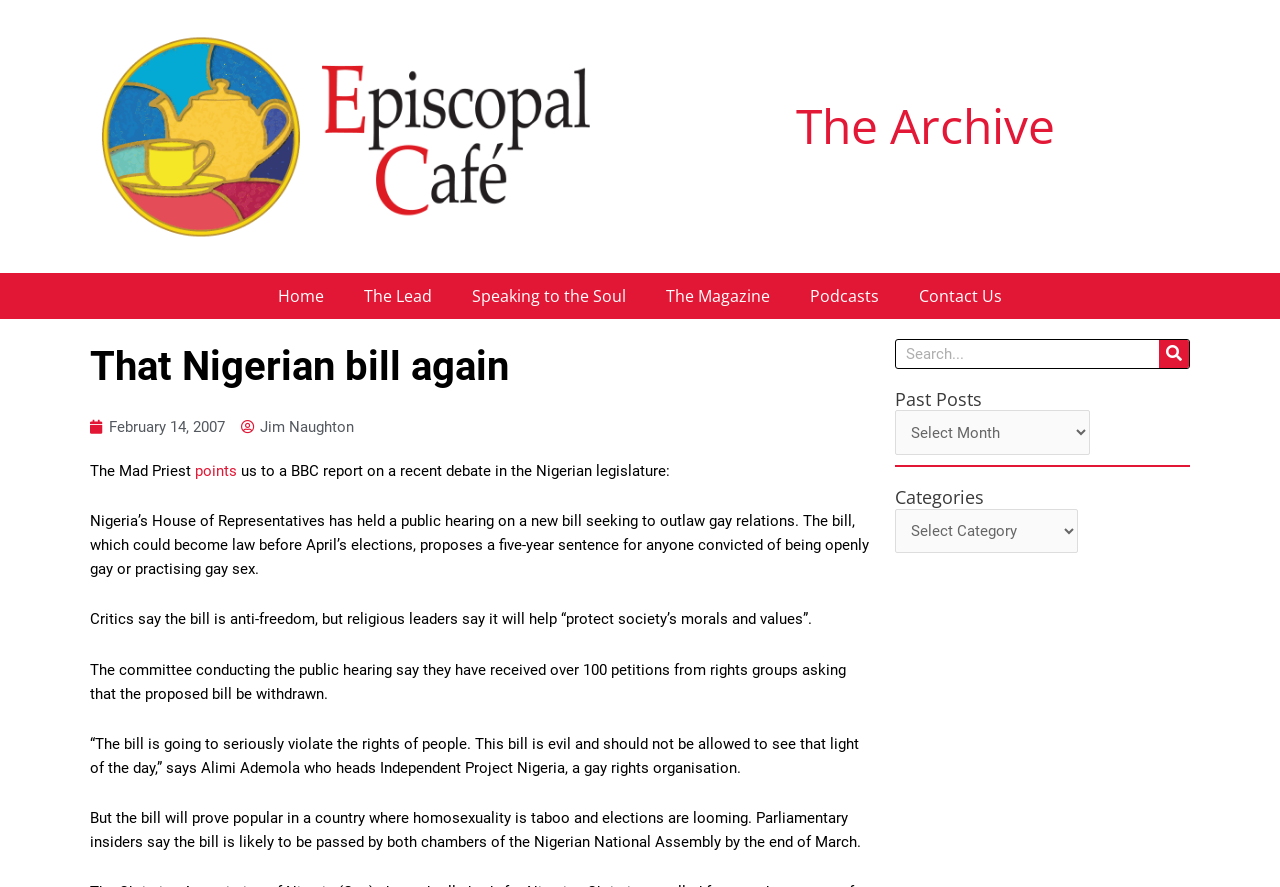Provide a one-word or short-phrase answer to the question:
Who wrote the article?

Jim Naughton